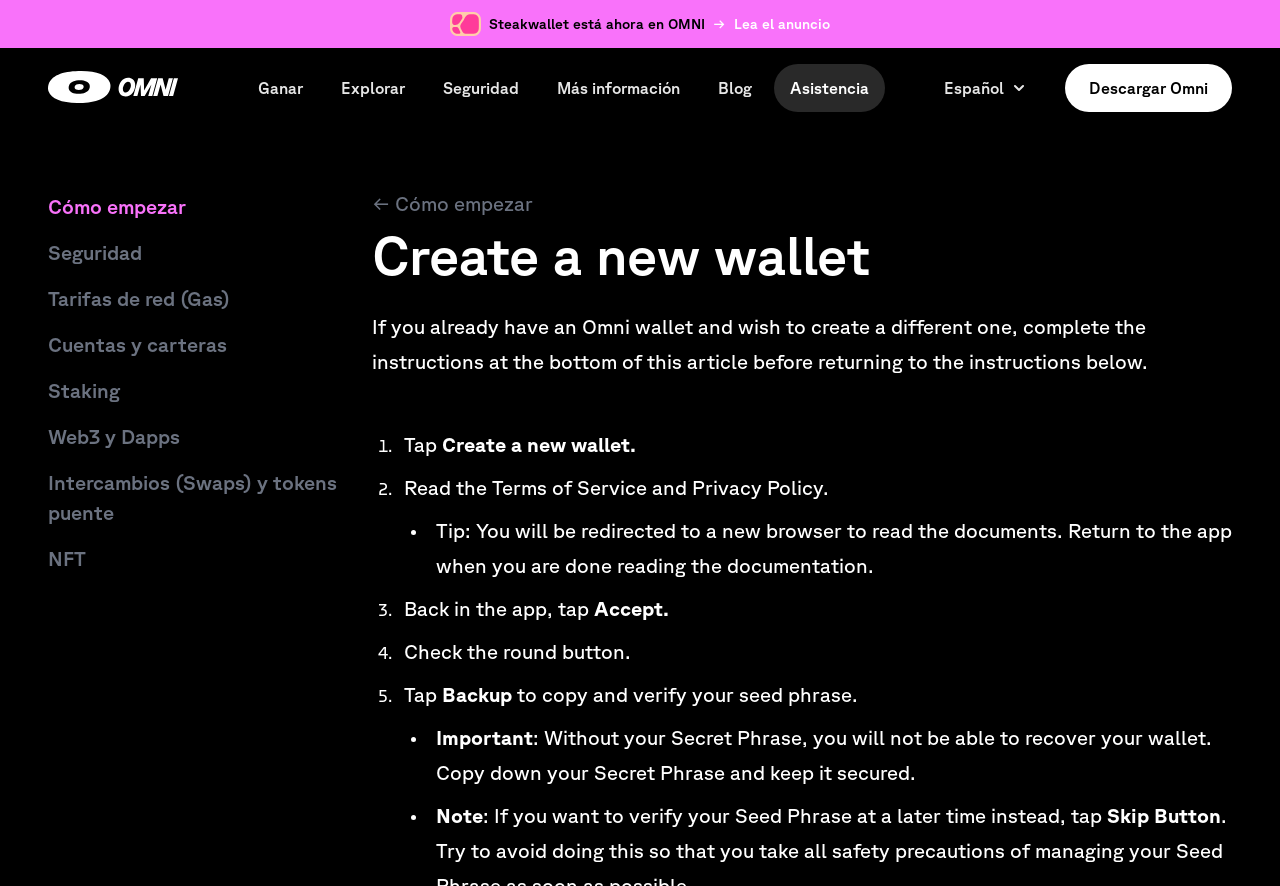Locate the bounding box coordinates of the area where you should click to accomplish the instruction: "Visit the main page".

None